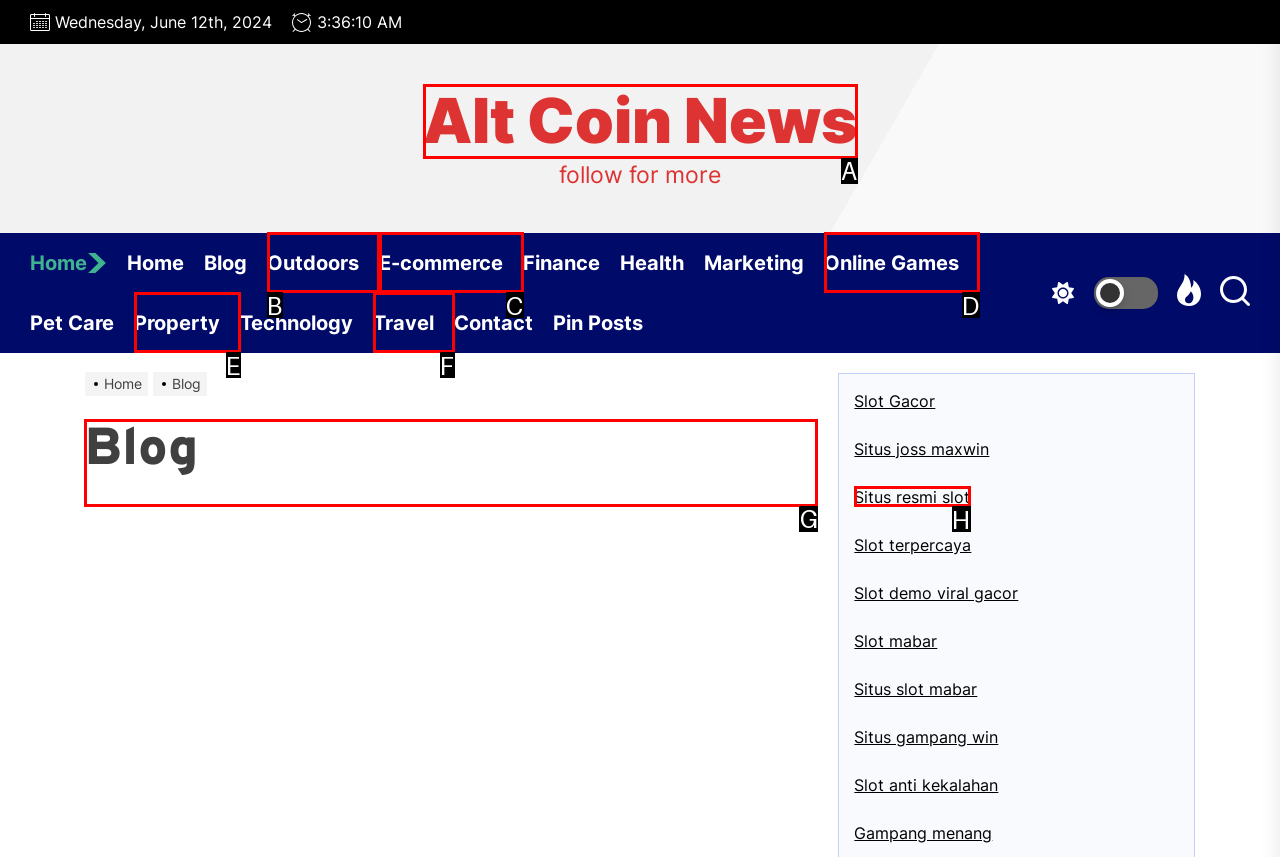Which lettered option should be clicked to achieve the task: read blog posts? Choose from the given choices.

G